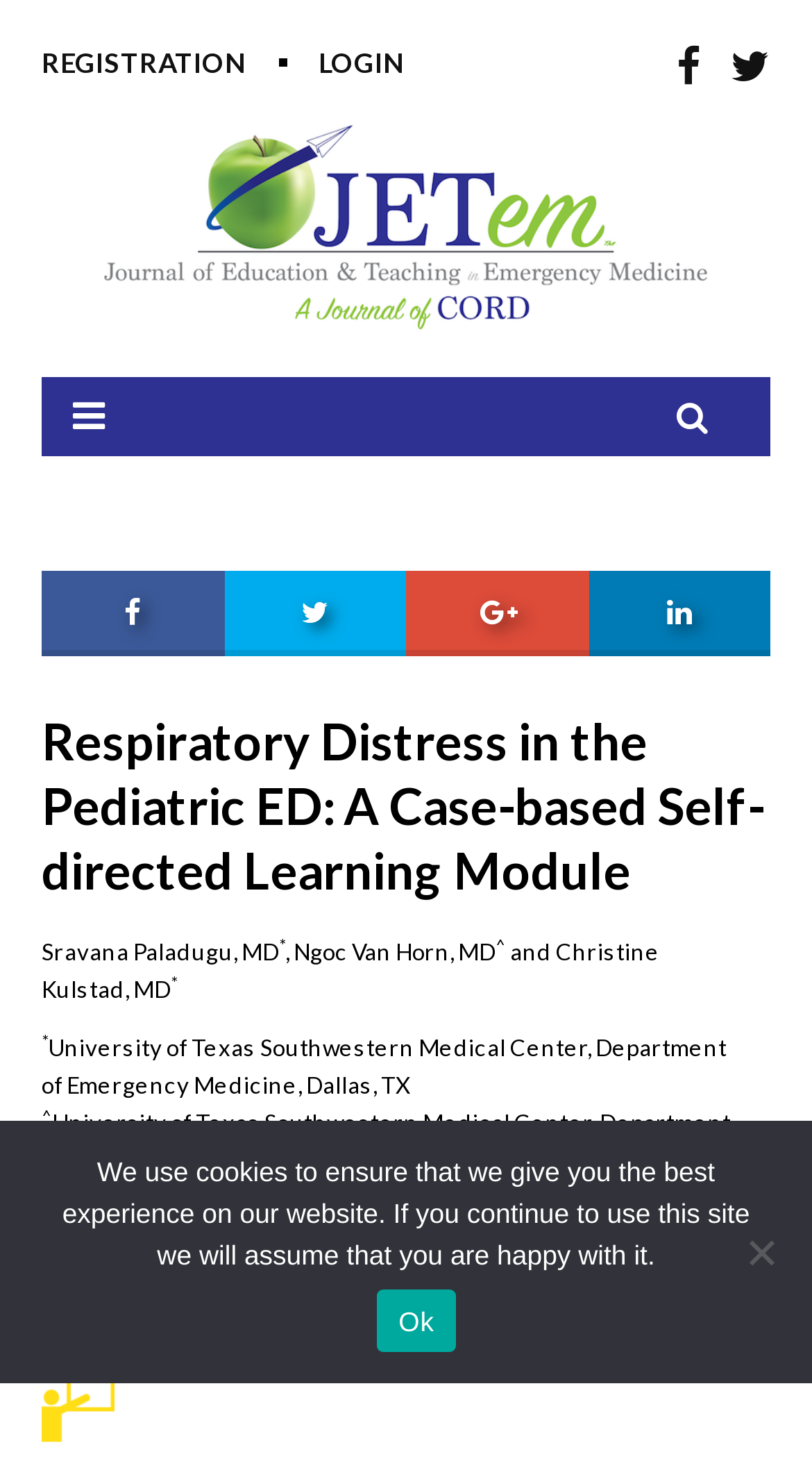Identify the bounding box coordinates necessary to click and complete the given instruction: "Download Screen Master Pro".

None